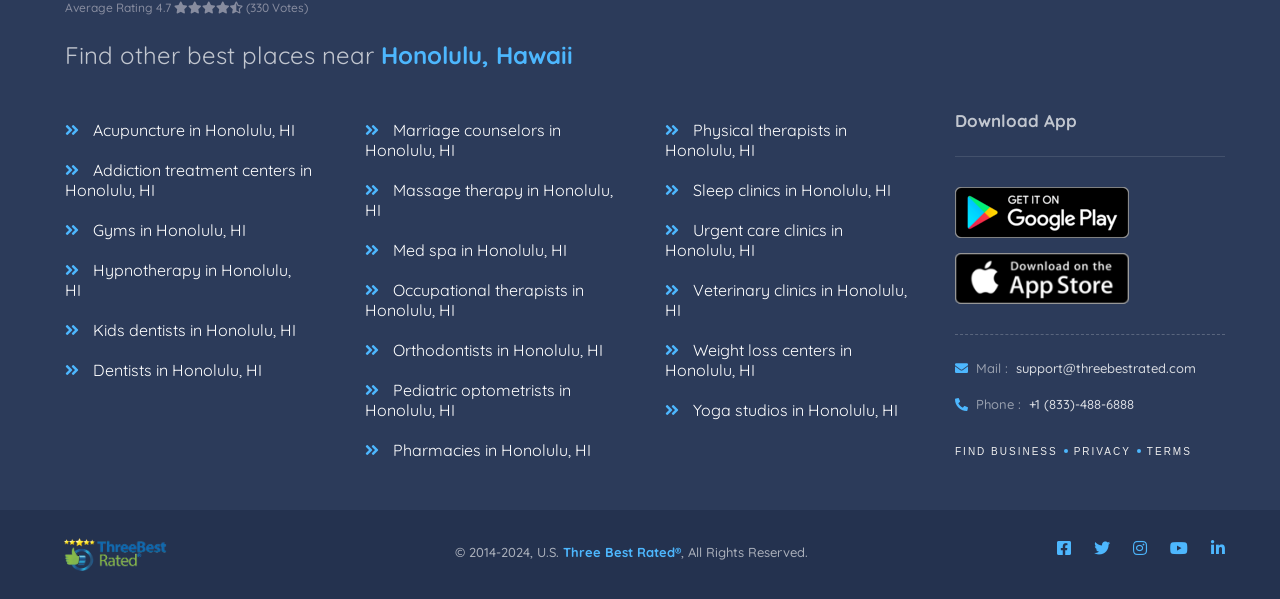Please find the bounding box coordinates for the clickable element needed to perform this instruction: "Download the Android app".

[0.746, 0.351, 0.89, 0.377]